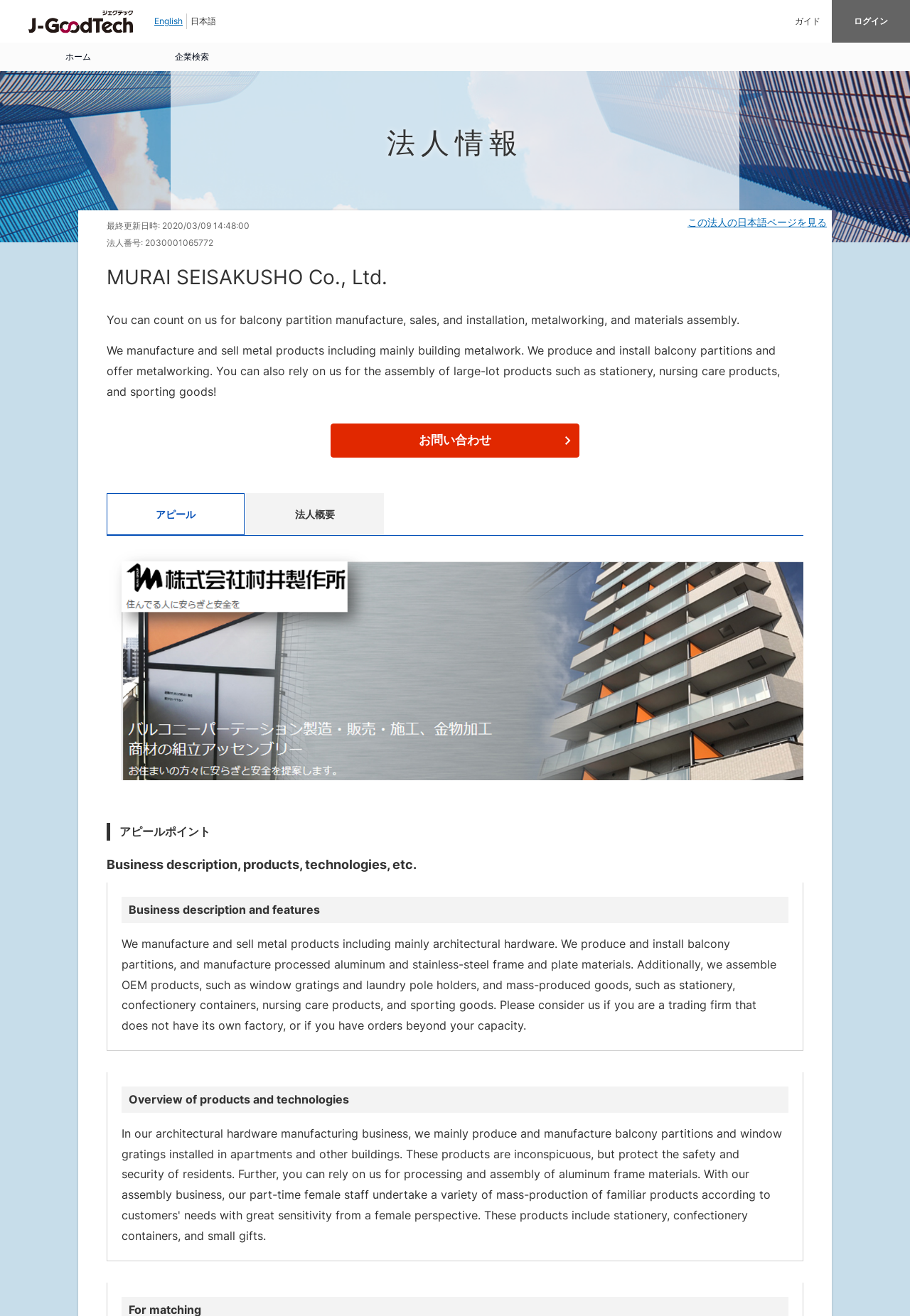Please provide the bounding box coordinates for the element that needs to be clicked to perform the following instruction: "View company information". The coordinates should be given as four float numbers between 0 and 1, i.e., [left, top, right, bottom].

[0.188, 0.054, 0.812, 0.184]